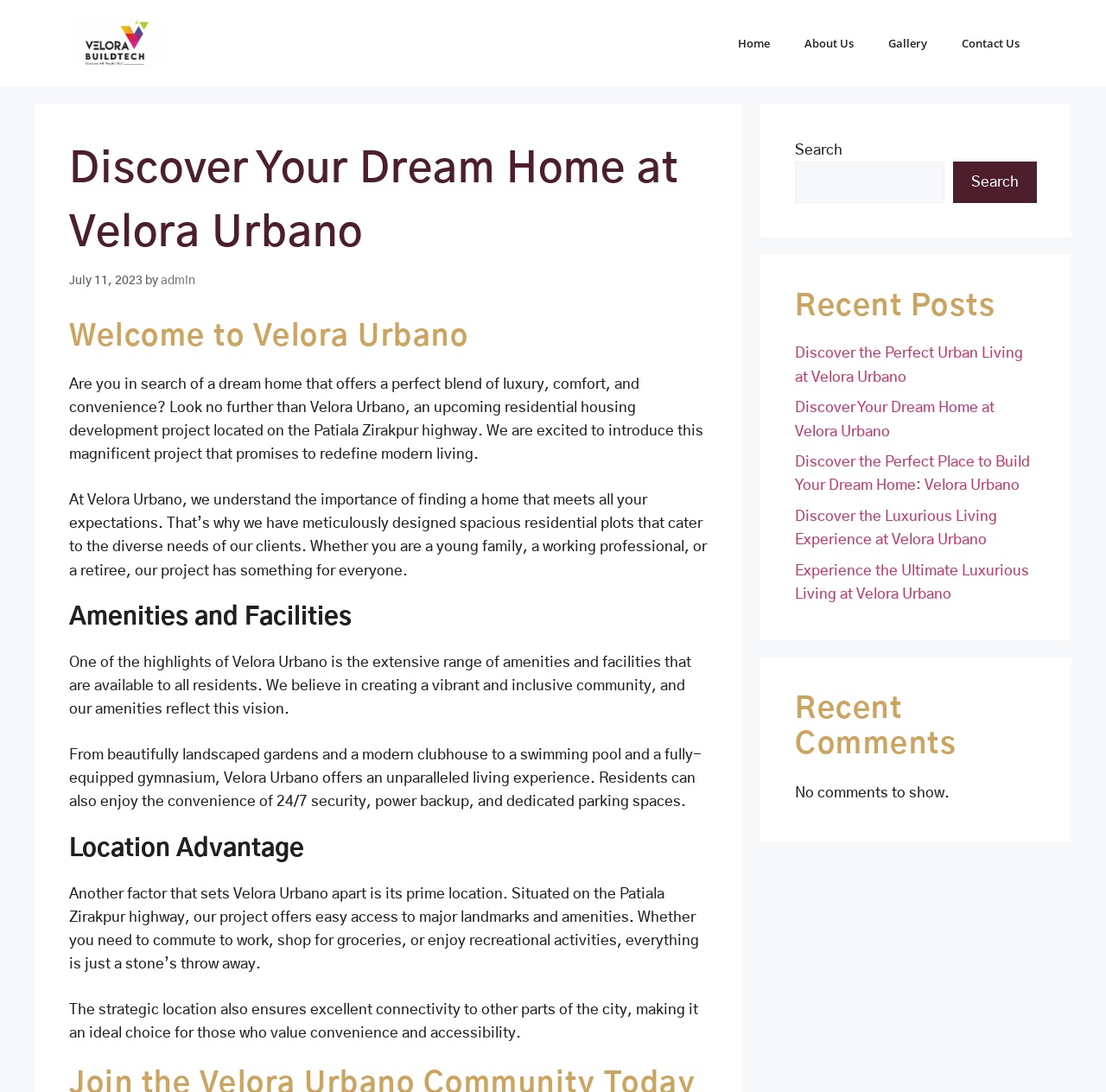Extract the top-level heading from the webpage and provide its text.

Discover Your Dream Home at Velora Urbano